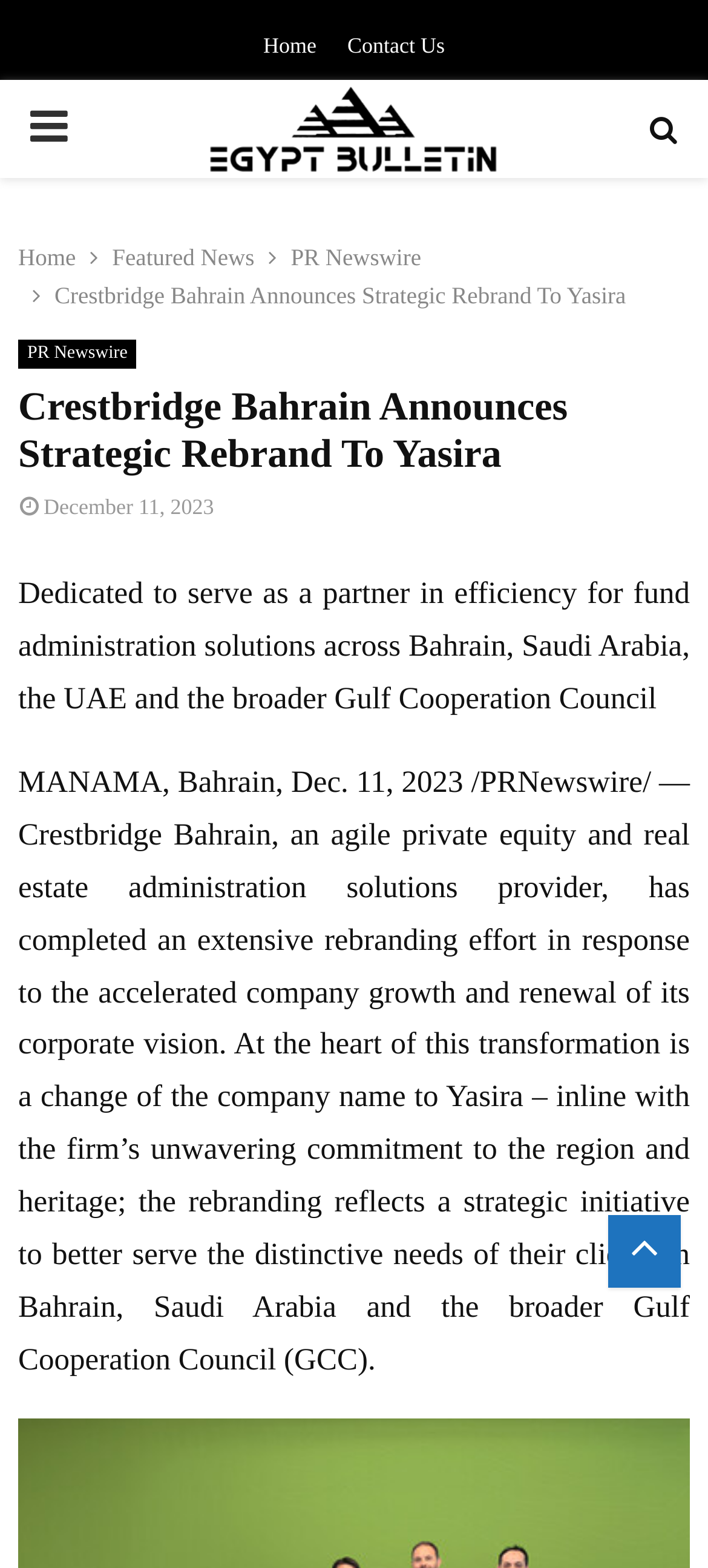Provide the bounding box coordinates of the UI element that matches the description: "Home".

[0.372, 0.019, 0.447, 0.039]